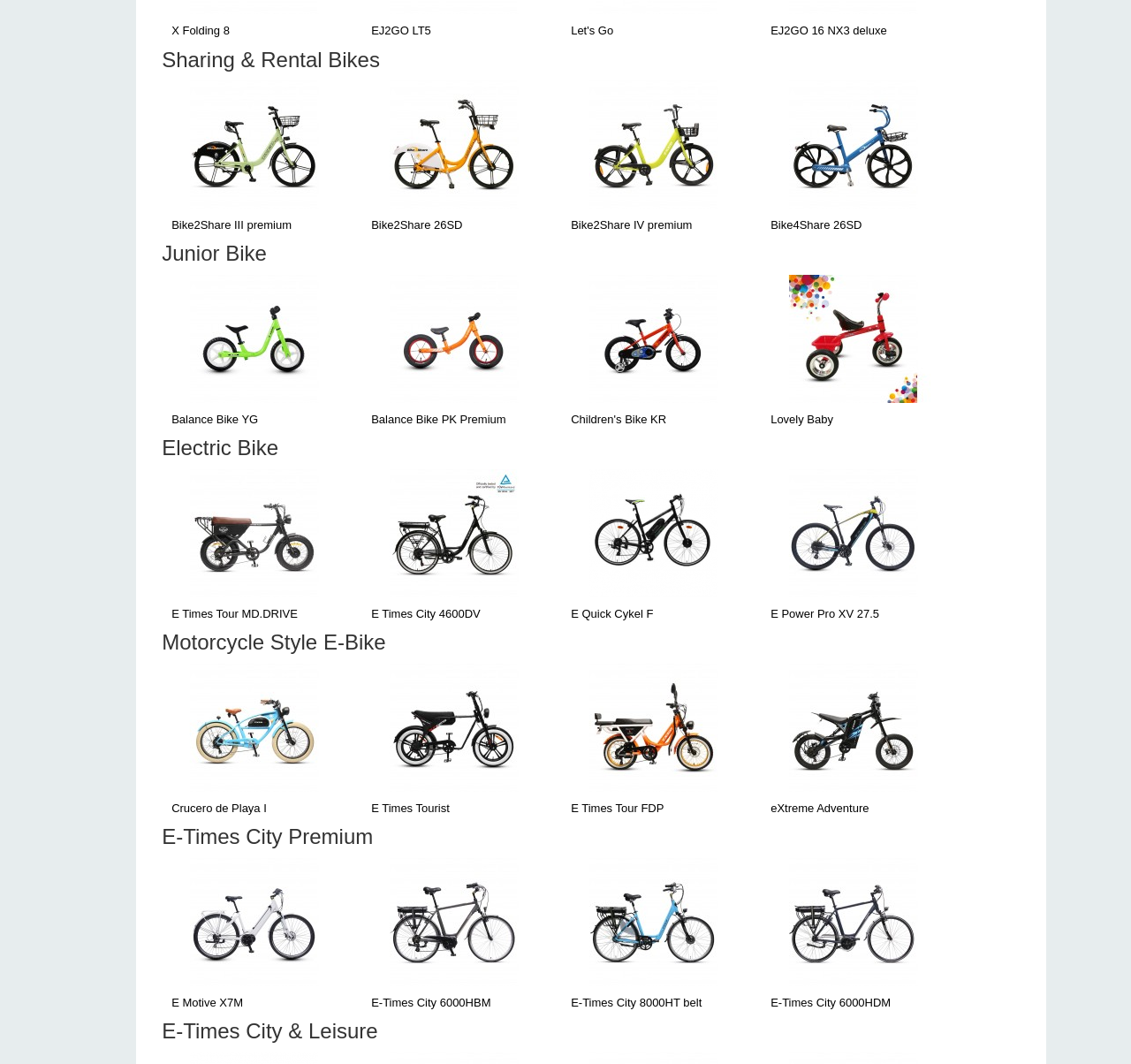Can you give a comprehensive explanation to the question given the content of the image?
What is the last bike model listed on this webpage?

After examining the entire webpage, I can see that the last bike model listed is E-Times City 6000HDM, which is under the E-Times City & Leisure category and has an image and two links associated with it.